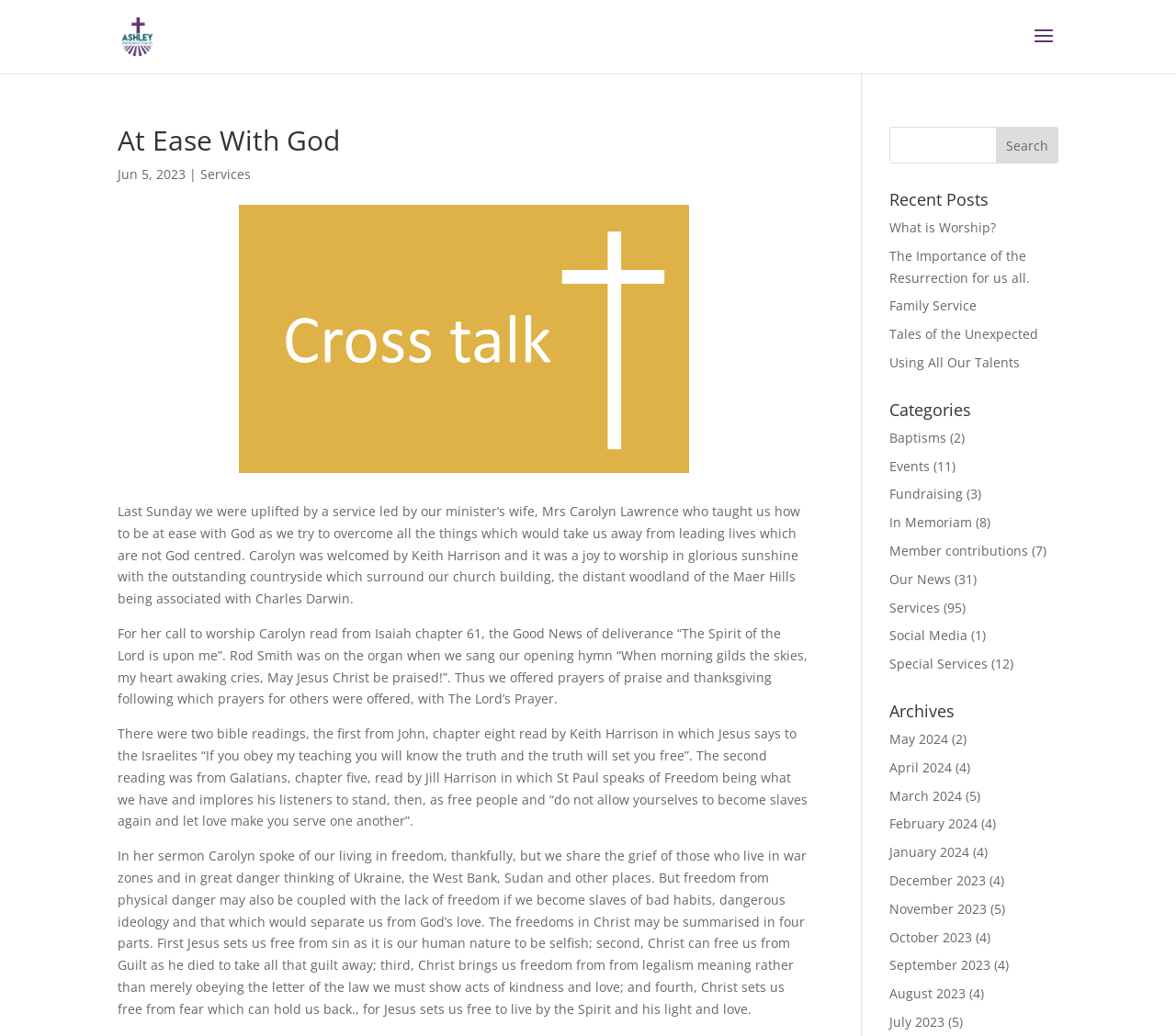Give a detailed account of the webpage.

The webpage is about Ashley Methodist Church, with the title "At Ease With God" at the top. Below the title, there is a link to the church's website and an image of the church's logo. The date "Jun 5, 2023" is displayed, followed by a separator line and a link to the "Services" page.

The main content of the page is a sermon summary, which describes a service led by Mrs. Carolyn Lawrence, the minister's wife. The summary is divided into several paragraphs, describing the call to worship, the hymns sung, the Bible readings, and the sermon itself. The sermon focuses on living in freedom, overcoming bad habits and ideologies, and finding freedom in Christ.

On the right side of the page, there is a search bar with a button labeled "Search". Below the search bar, there are several links to recent posts, including "What is Worship?", "The Importance of the Resurrection for us all.", and "Family Service". Further down, there are links to categories such as "Baptisms", "Events", "Fundraising", and "Our News", each with a number in parentheses indicating the number of posts in that category.

At the bottom of the page, there is a section labeled "Archives", which lists links to posts from previous months, including May 2024, April 2024, and March 2024, among others. Each link has a number in parentheses indicating the number of posts in that month.